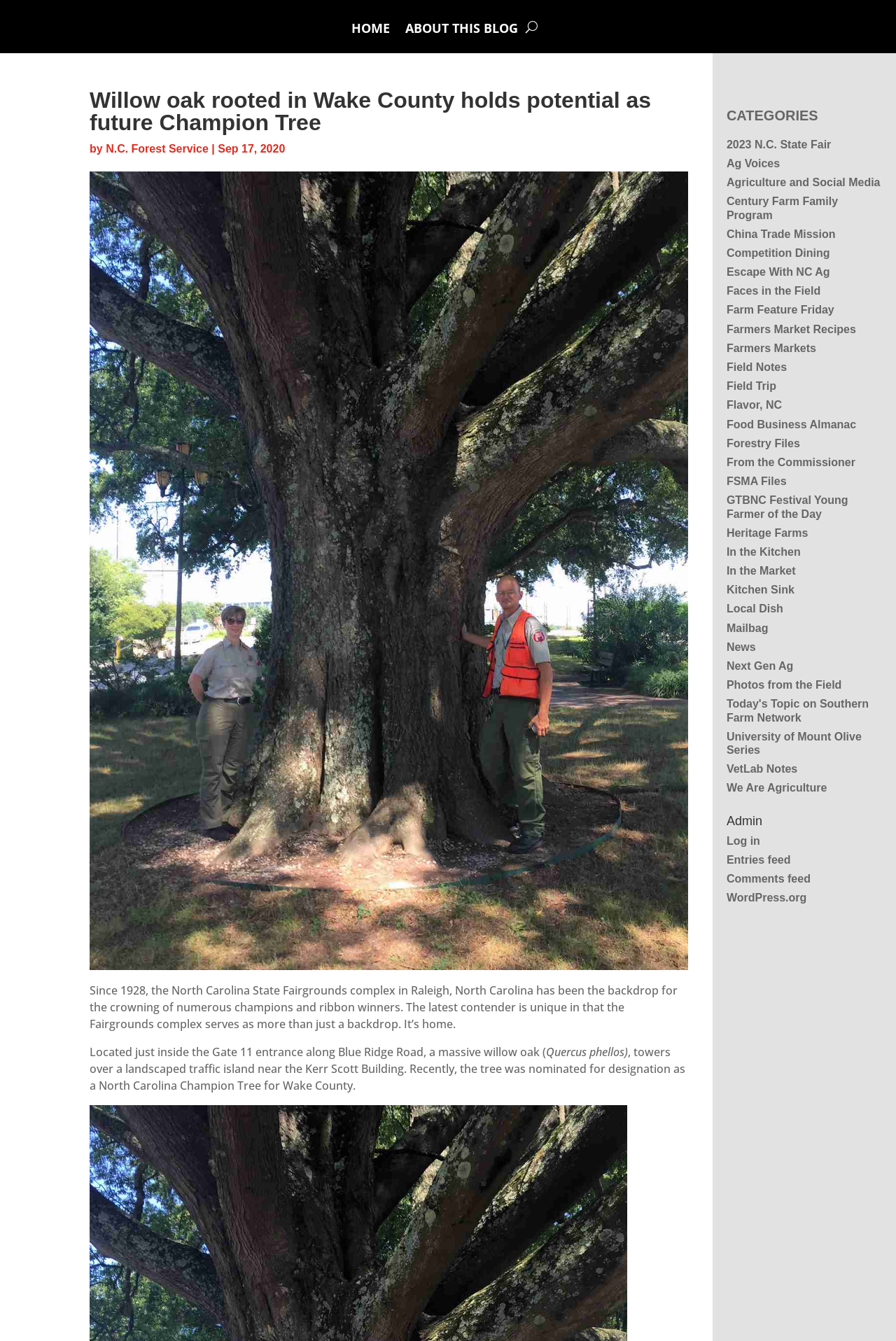Find the bounding box coordinates for the area you need to click to carry out the instruction: "Click the HOME link". The coordinates should be four float numbers between 0 and 1, indicated as [left, top, right, bottom].

[0.392, 0.017, 0.435, 0.04]